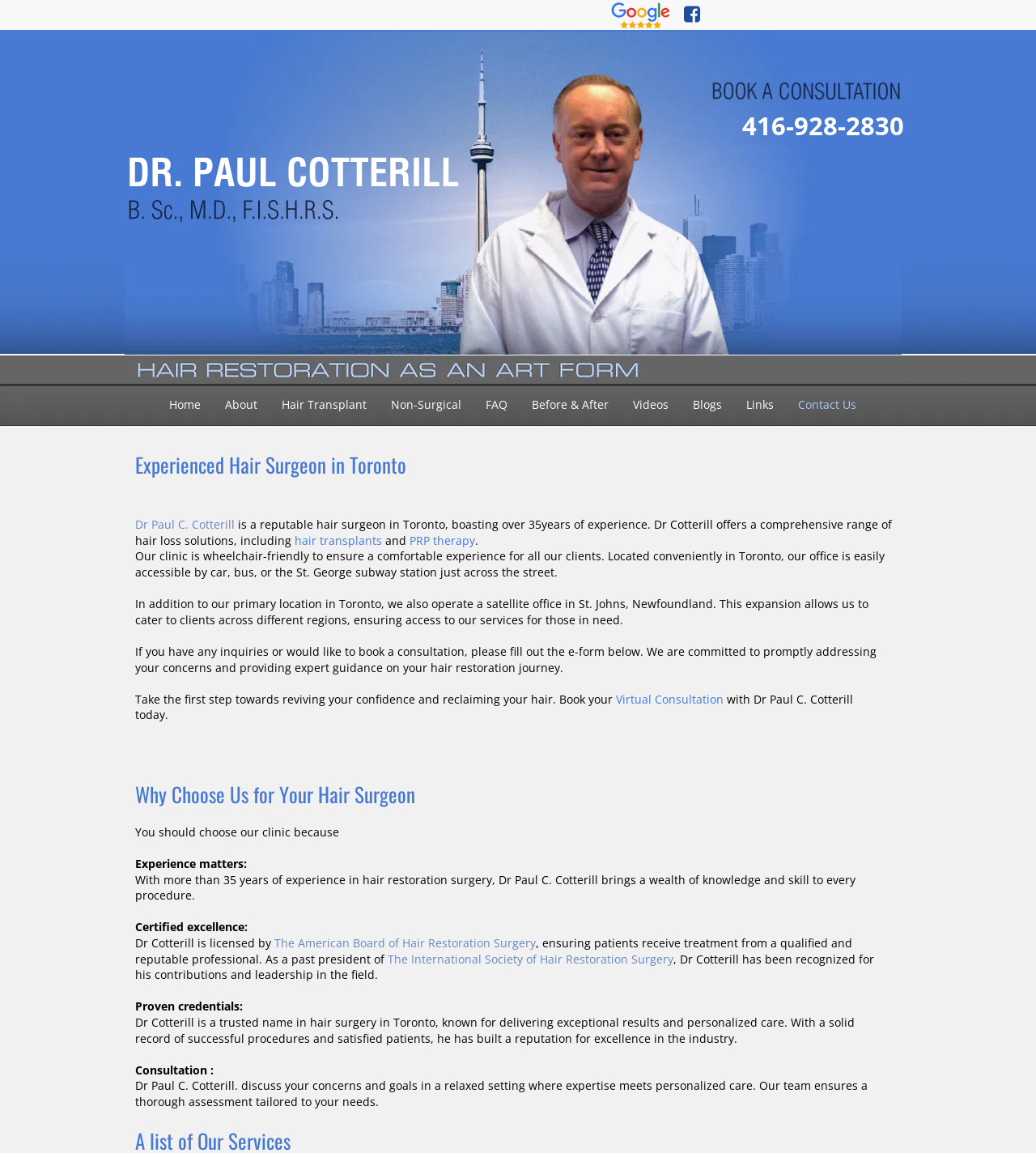What is the location of the satellite office? Please answer the question using a single word or phrase based on the image.

St. Johns, Newfoundland